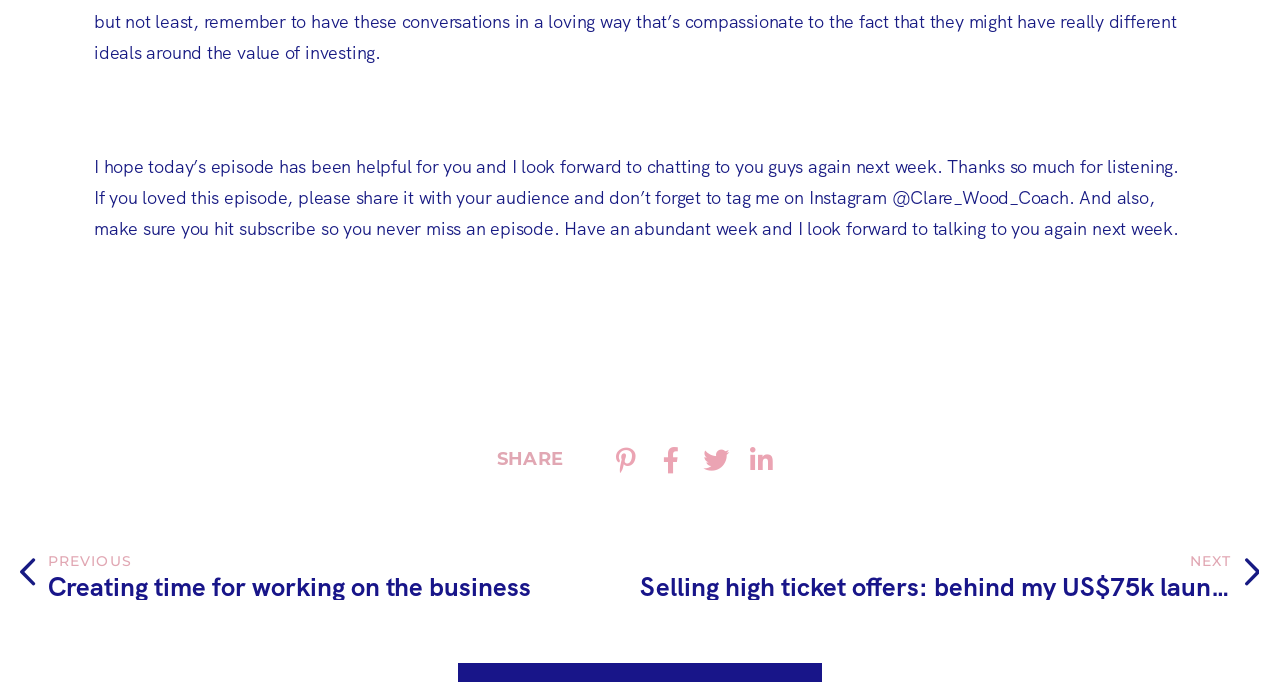What is the topic of the next episode?
Examine the image and provide an in-depth answer to the question.

The link 'NEXT Selling high ticket offers: behind my US$75k launch Next' suggests that the next episode is about selling high ticket offers, specifically behind the author's US$75k launch.